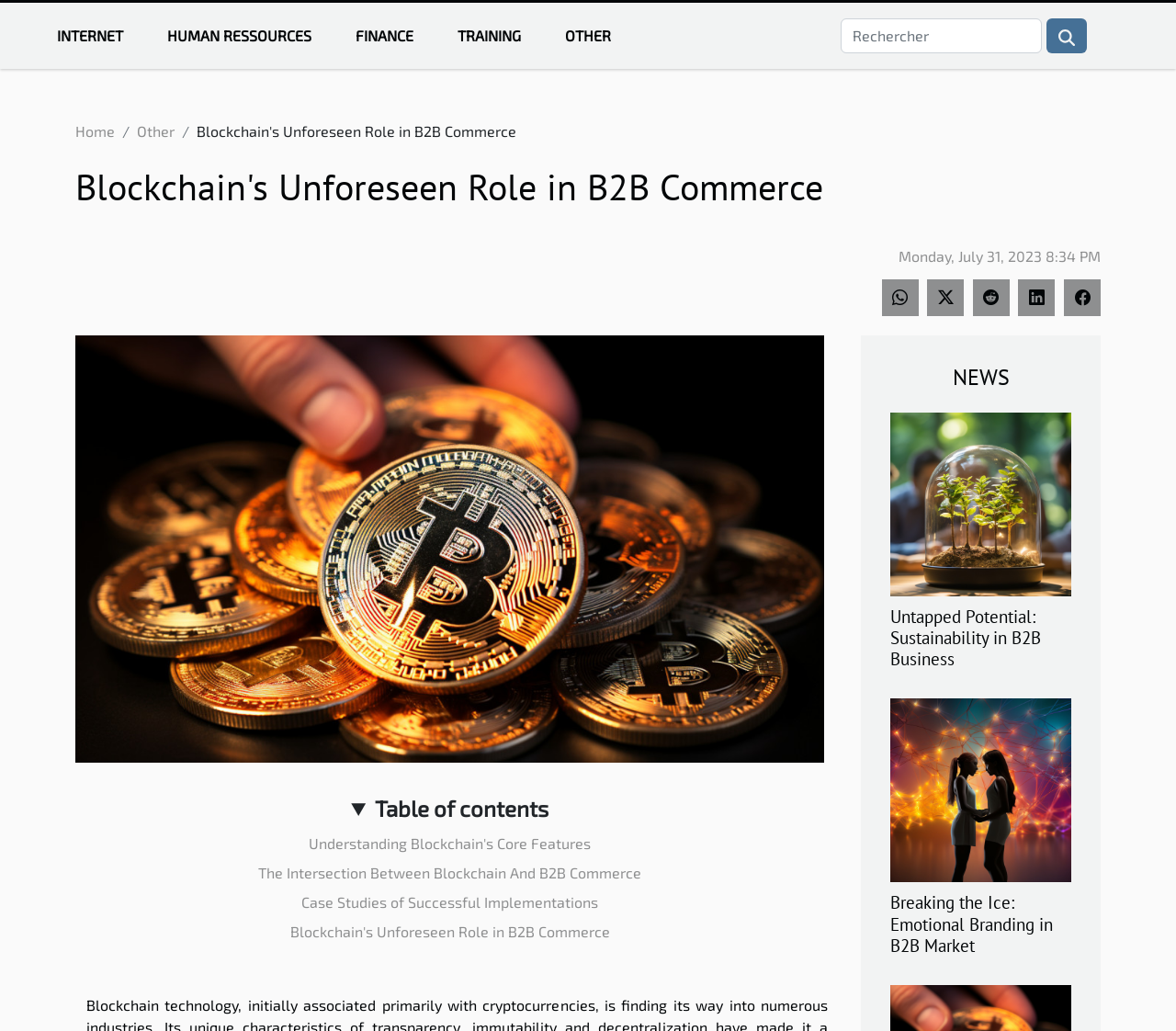Determine the bounding box coordinates of the UI element that matches the following description: "Human ressources". The coordinates should be four float numbers between 0 and 1 in the format [left, top, right, bottom].

[0.124, 0.003, 0.284, 0.067]